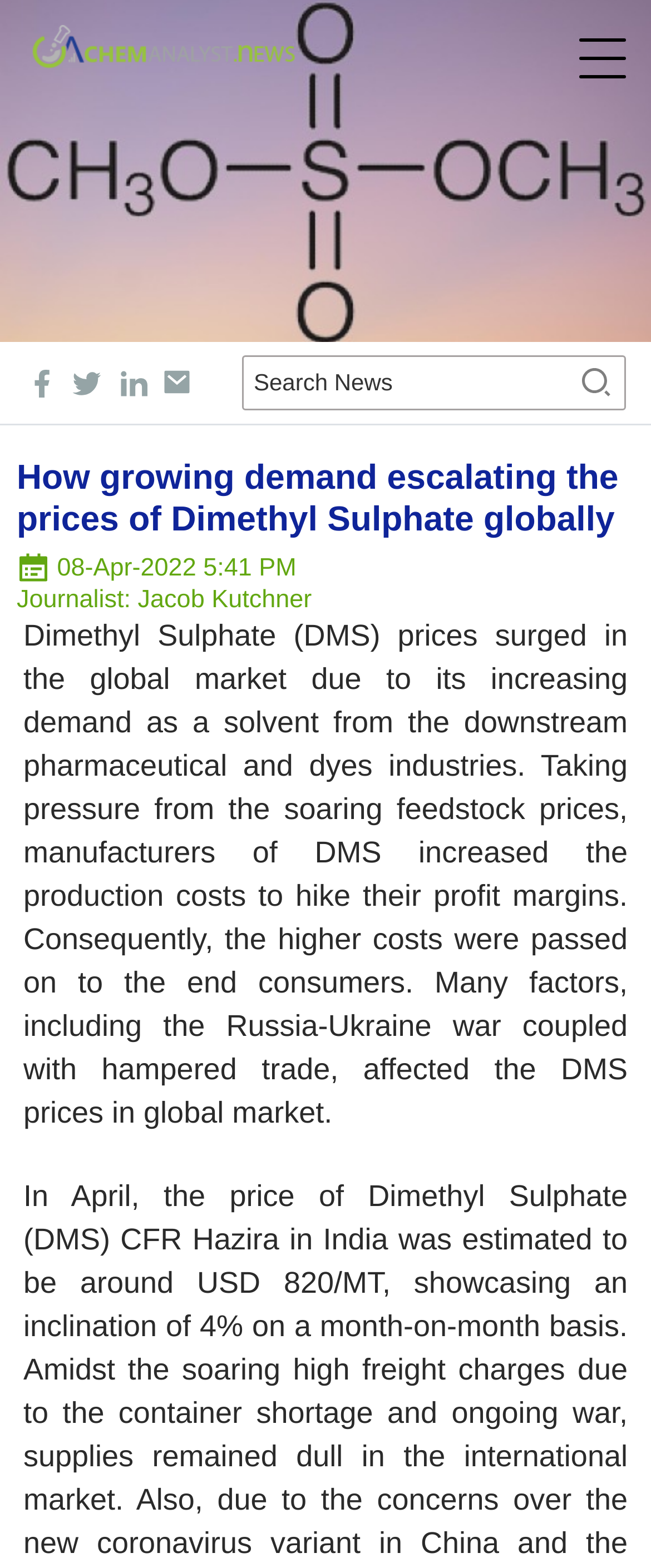What event is mentioned as affecting the DMS prices?
Look at the image and construct a detailed response to the question.

The text mentions that the Russia-Ukraine war, coupled with hampered trade, is one of the factors that affected the DMS prices in the global market.